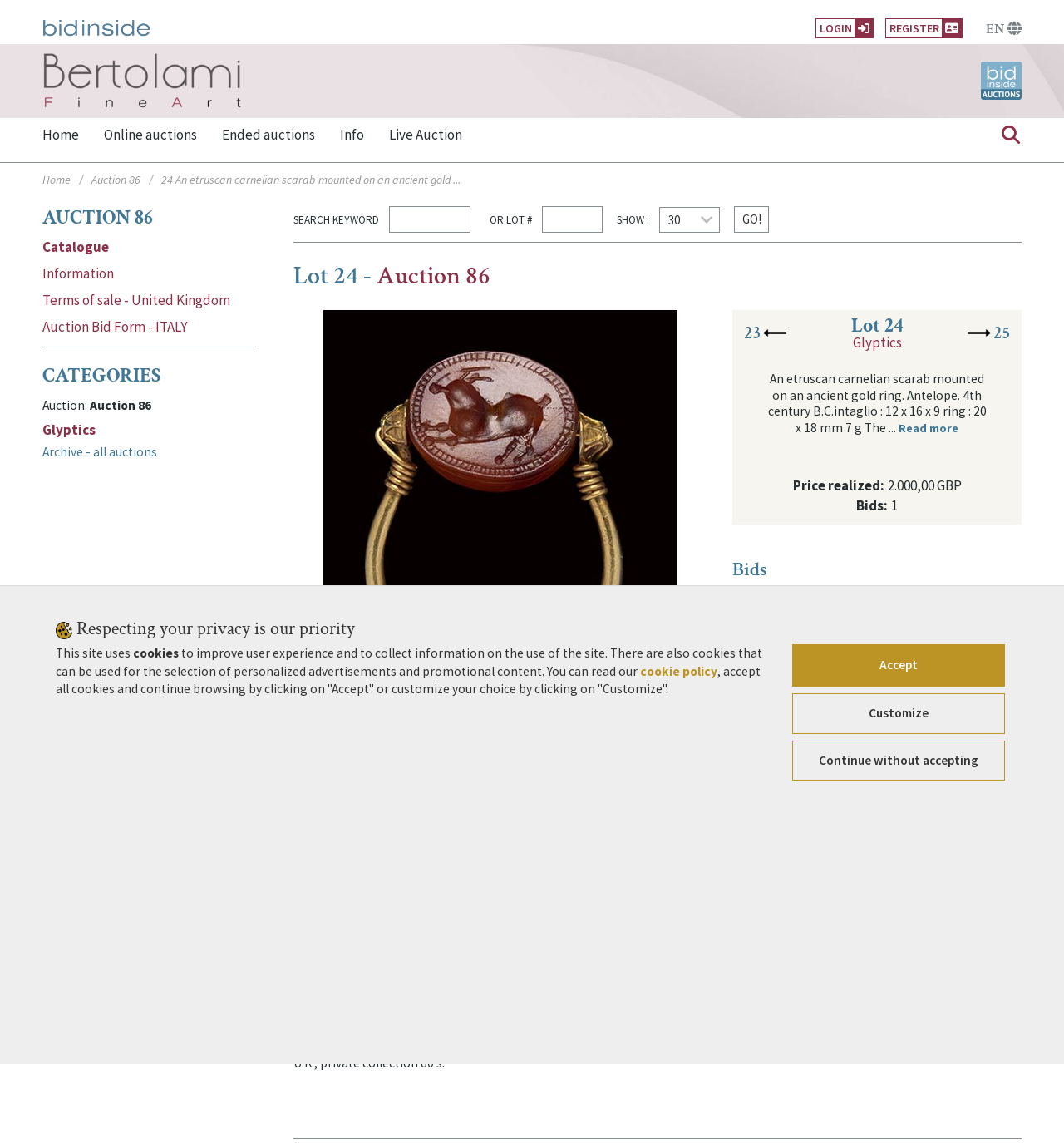Please locate and generate the primary heading on this webpage.

Lot 24 - Auction 86